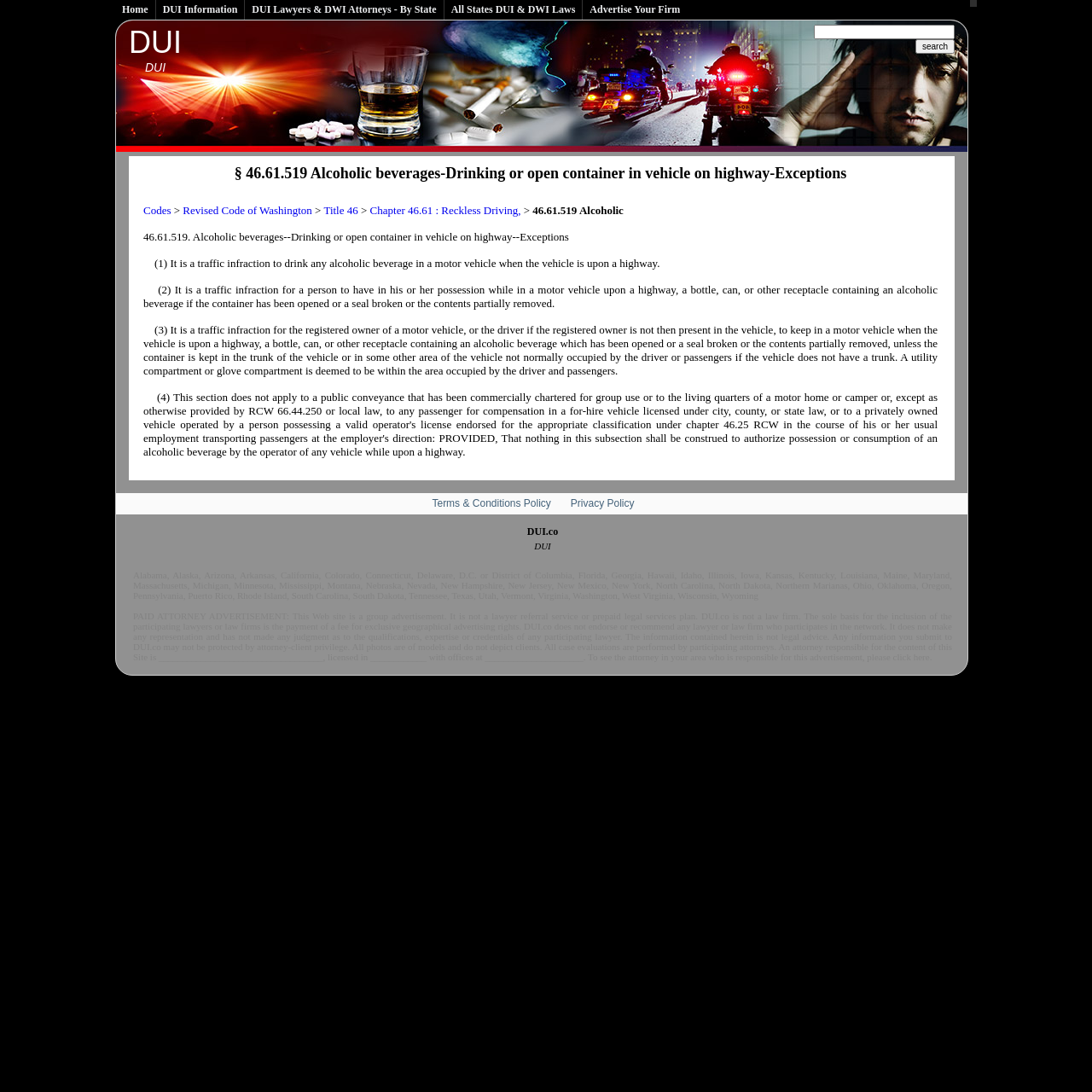Kindly provide the bounding box coordinates of the section you need to click on to fulfill the given instruction: "Click the 'CONTACT' link".

None